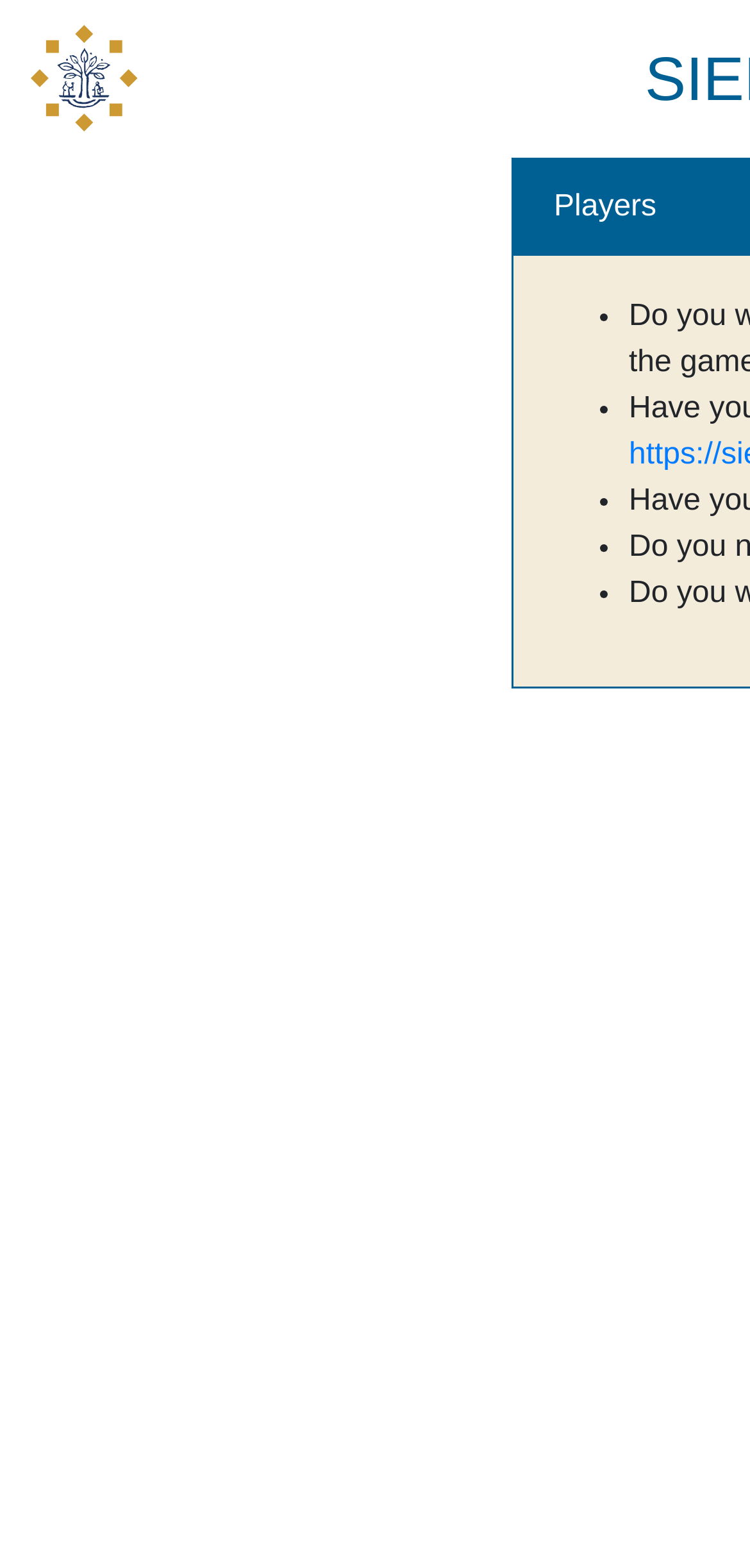What is the purpose of the list markers?
Utilize the information in the image to give a detailed answer to the question.

Based on the context of the webpage, I inferred that the list markers are used to indicate or list players, as they are located below the 'Players' text element.